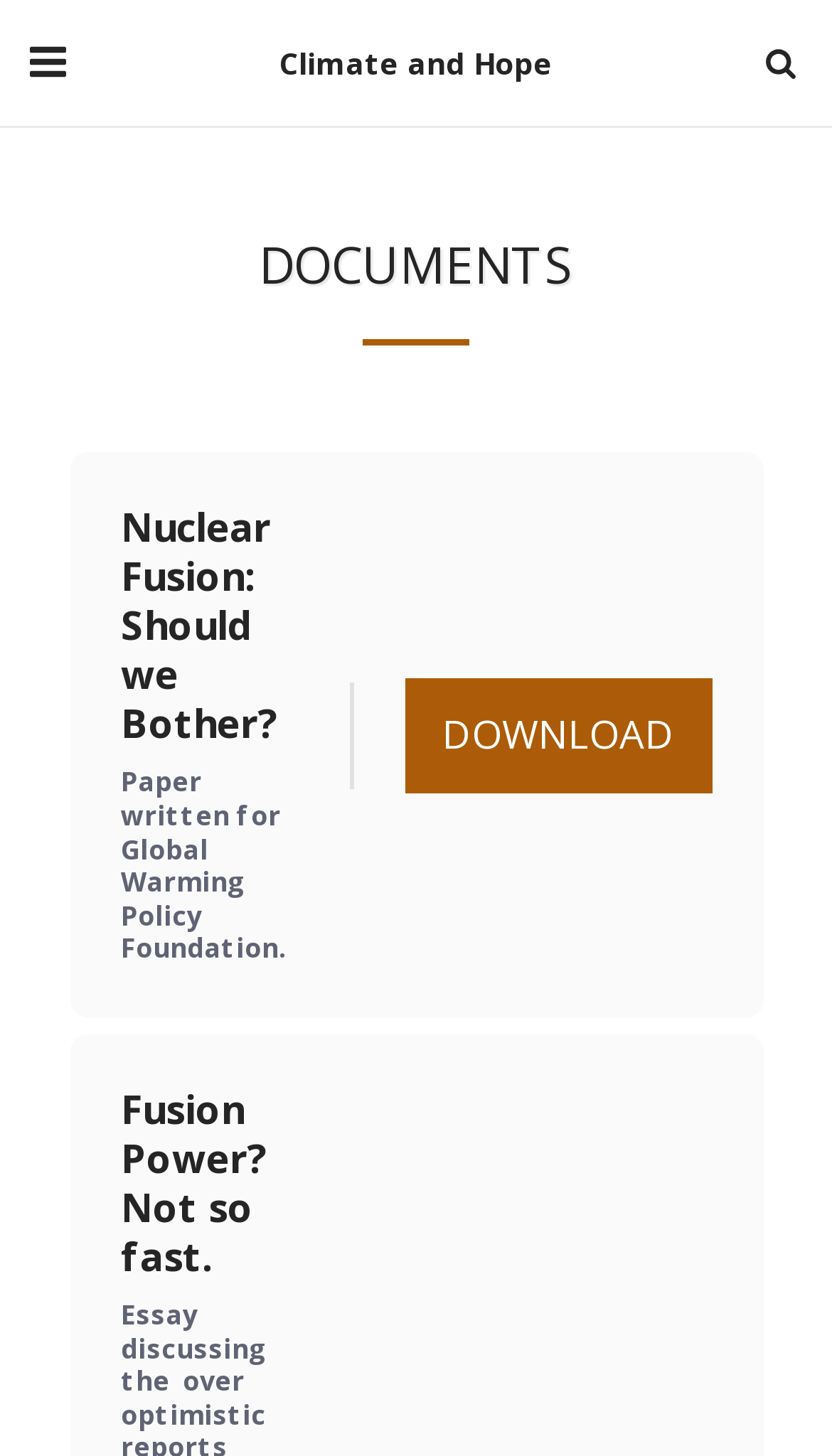Please reply to the following question using a single word or phrase: 
What is the organization associated with the documents?

Global Warming Policy Foundation